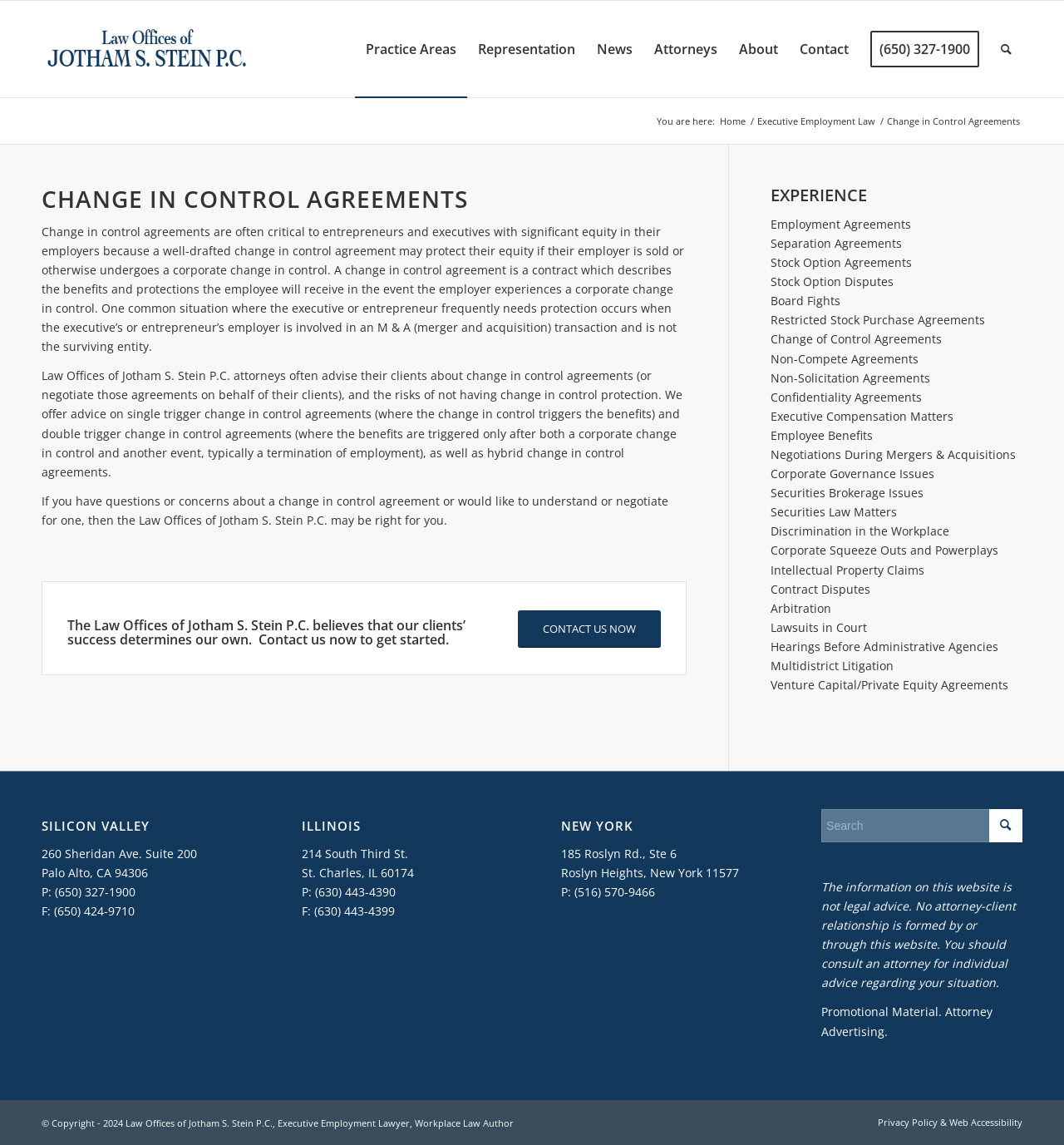Please specify the bounding box coordinates for the clickable region that will help you carry out the instruction: "Read about change in control agreements".

[0.039, 0.163, 0.645, 0.185]